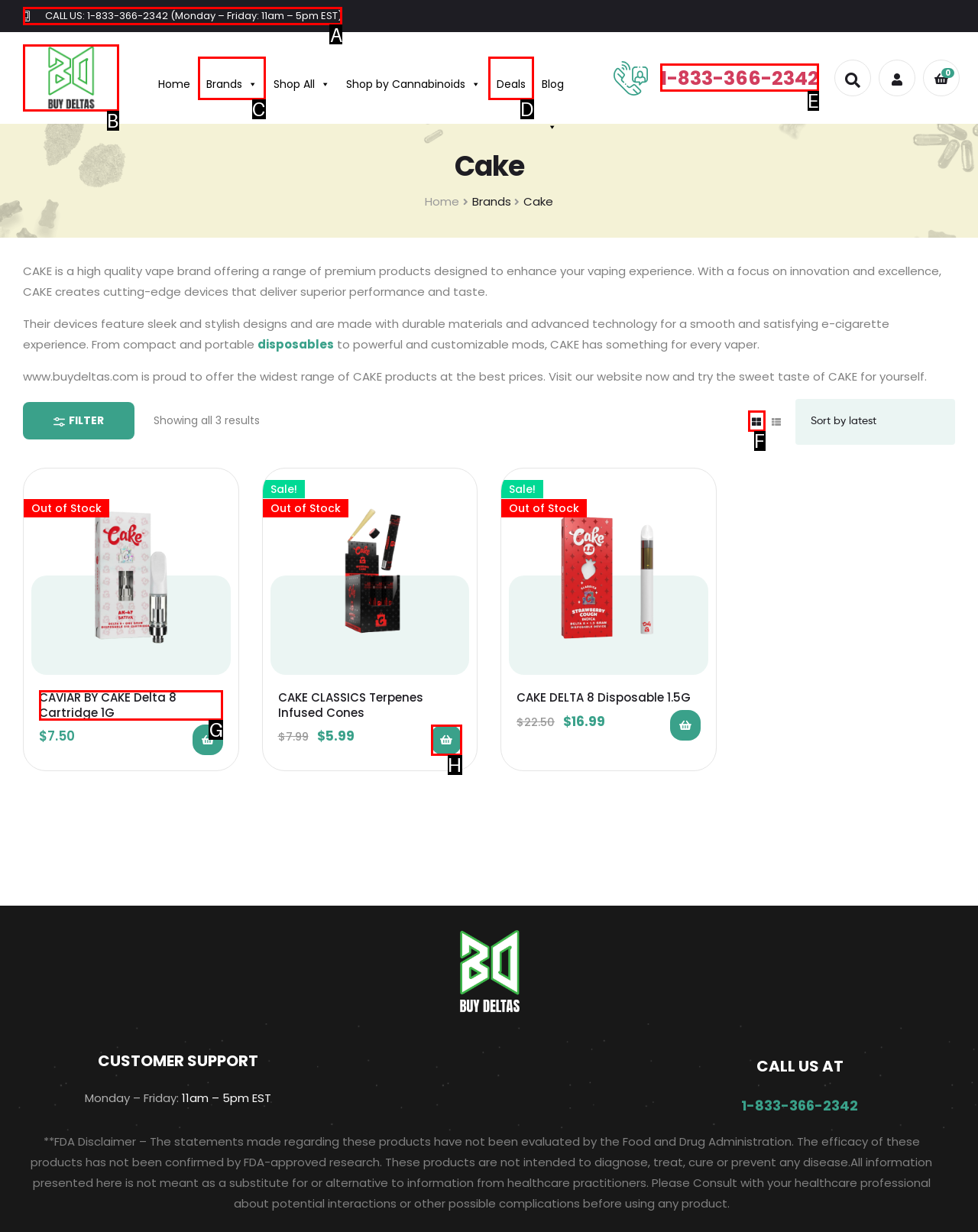Find the correct option to complete this instruction: Call the customer support. Reply with the corresponding letter.

E